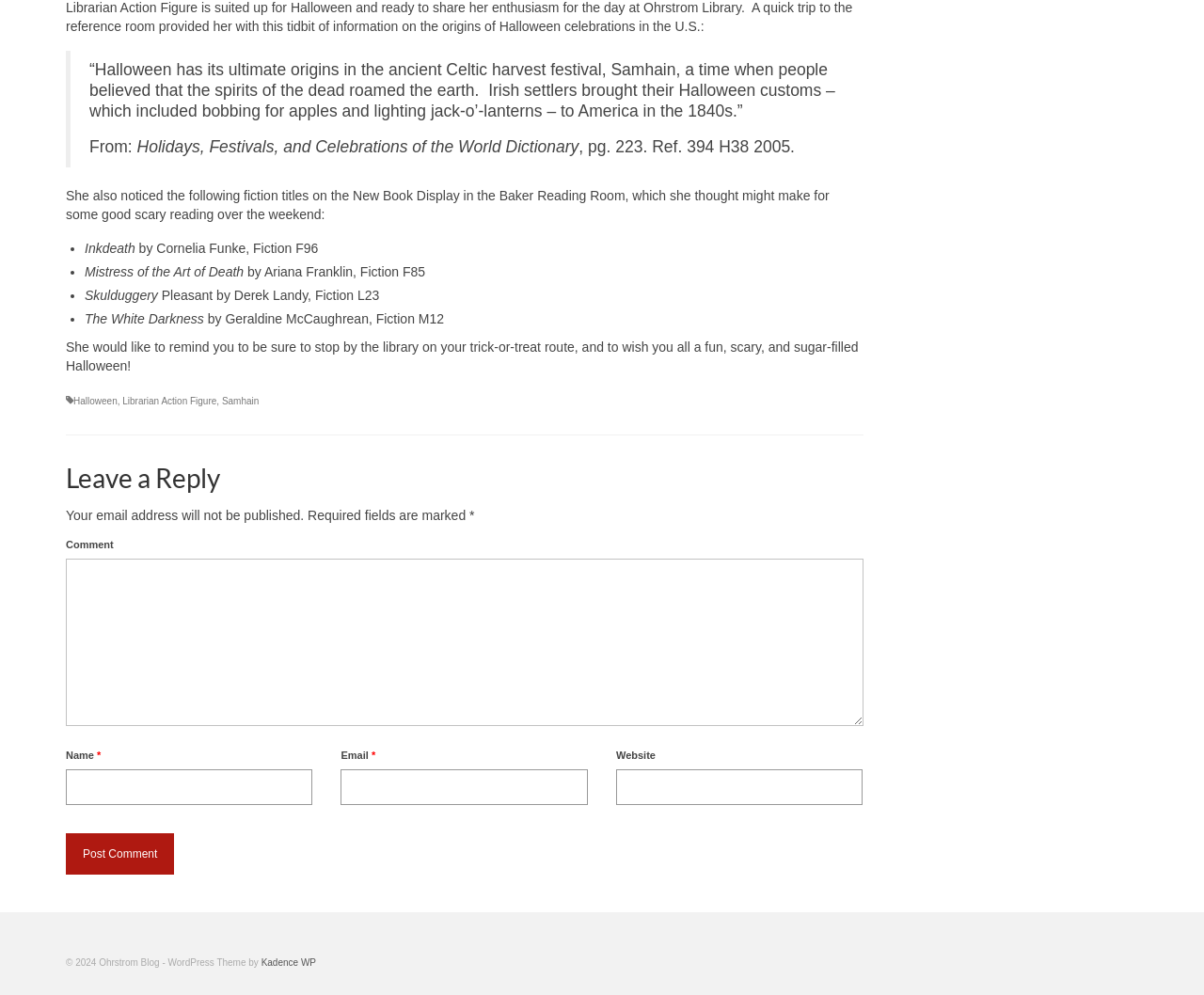From the element description Kadence WP, predict the bounding box coordinates of the UI element. The coordinates must be specified in the format (top-left x, top-left y, bottom-right x, bottom-right y) and should be within the 0 to 1 range.

[0.217, 0.962, 0.263, 0.972]